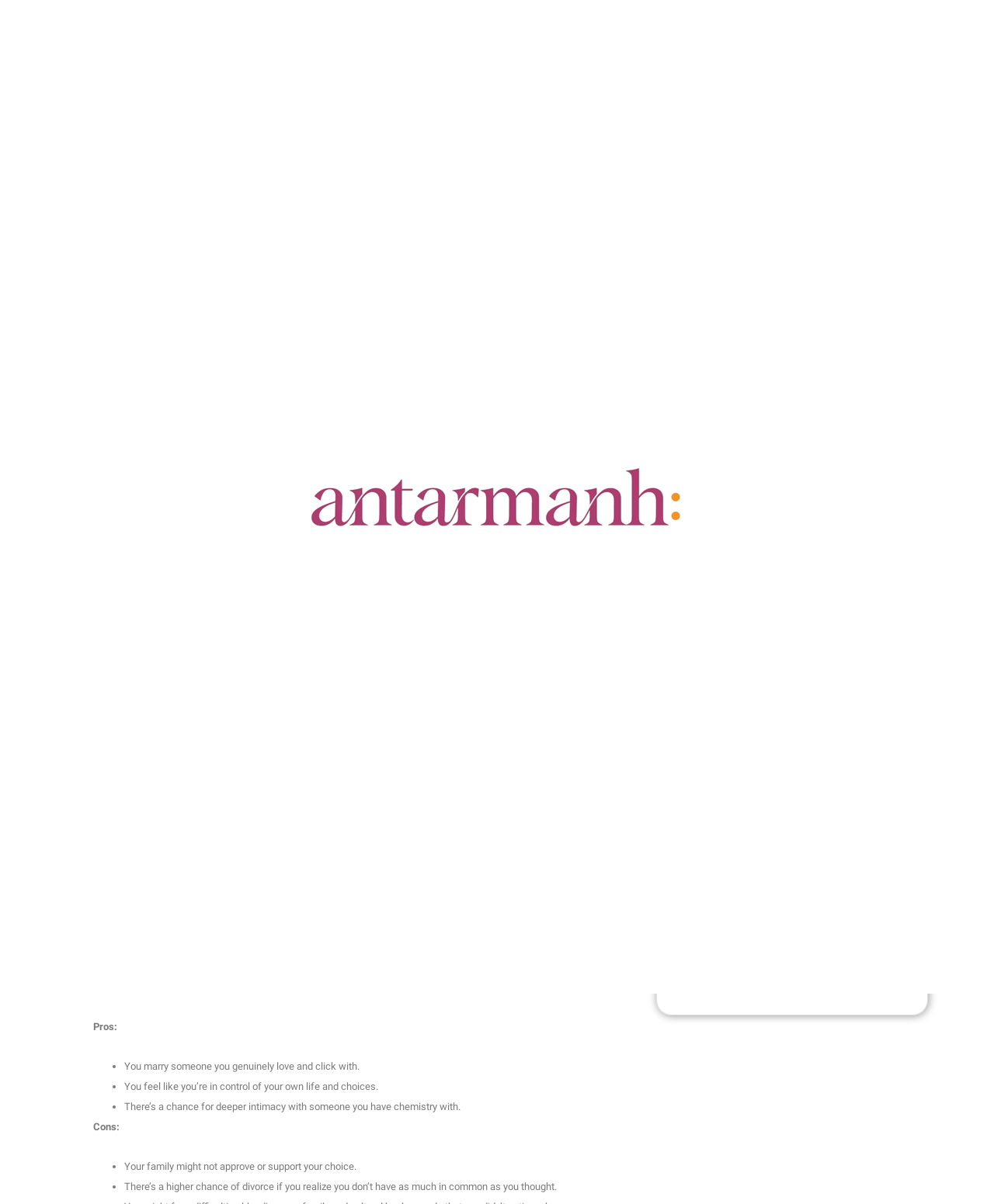Use the details in the image to answer the question thoroughly: 
What is the purpose of family in arranged marriages?

According to the text, in arranged marriages, family provides support from the start, which is one of the pros of this type of marriage. This suggests that the family plays a significant role in the marriage, providing a sense of security and backing.